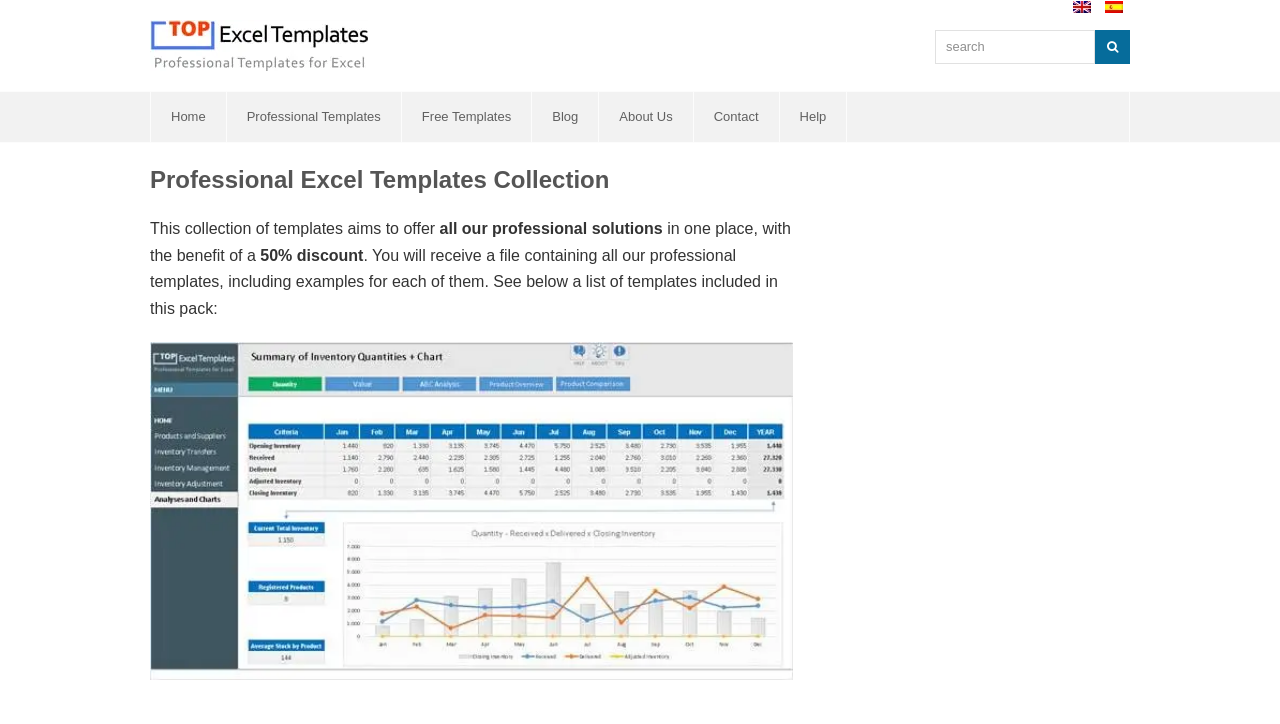Provide a comprehensive caption for the webpage.

This webpage is a professional Excel templates collection, featuring various themes such as SWOT Analysis, Cash Flow, Balance Sheet, Inventory Management, and Petty Cash Book. 

At the top, there are two links with accompanying images on the right side. Below them, there is a layout table with a link labeled "TOP Excel Templates" accompanied by an image. 

On the left side, there is a navigation menu with links to "Home", "Professional Templates", "Free Templates", "Blog", "About Us", "Contact", and "Help". 

The main content area has a heading that reads "Professional Excel Templates Collection". Below the heading, there is a paragraph of text describing the collection, followed by a list of templates included in the pack. 

On the right side, there is an image of an "Inventory Management Excel Template". 

Below the list, there is a section with pricing information, including a discounted price of $72.00 and an original price of $144.00. 

A "BUY NOW" link is prominently displayed, accompanied by information about safe buying and after-sales support. There are also several images and paragraphs of text highlighting the benefits of purchasing the template pack, including total warranty, customizable templates, and single payment without extra charges.